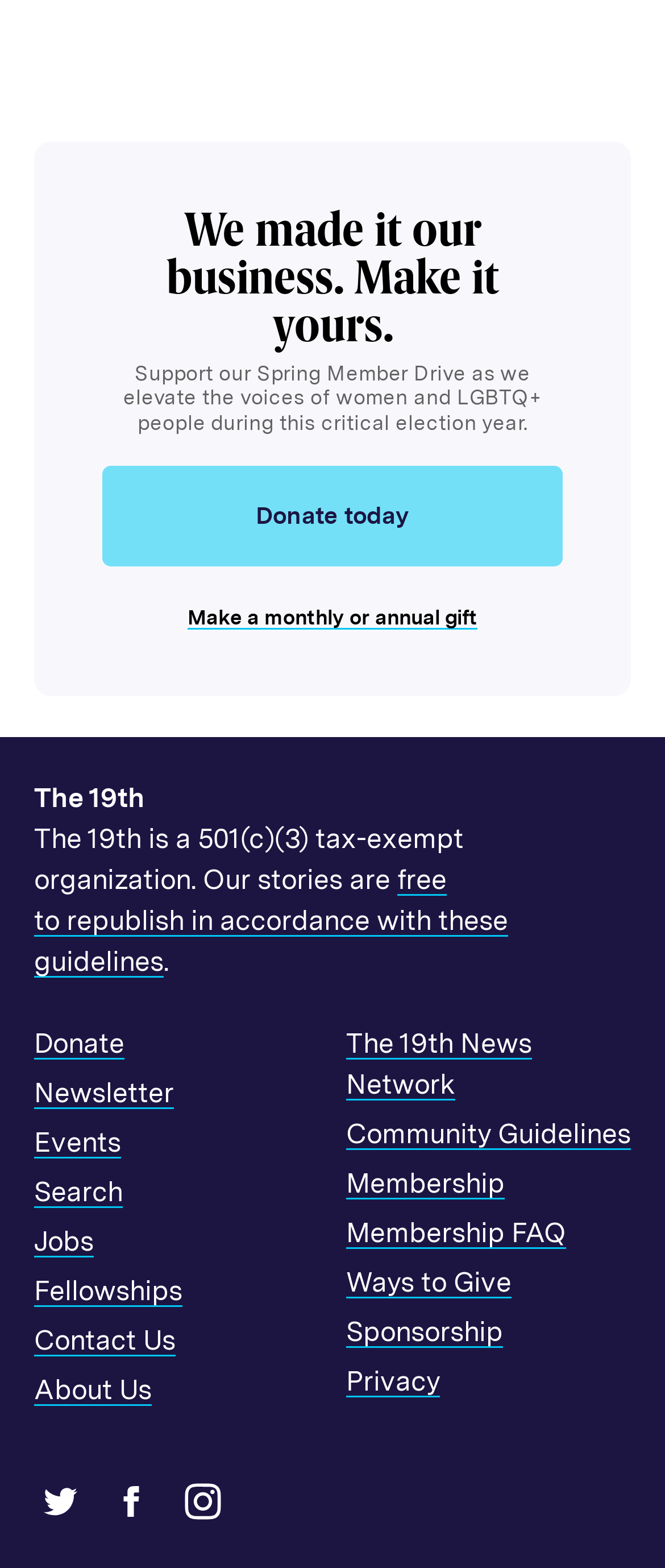Respond to the question below with a concise word or phrase:
What type of organization is The 19th?

501(c)(3) tax-exempt organization